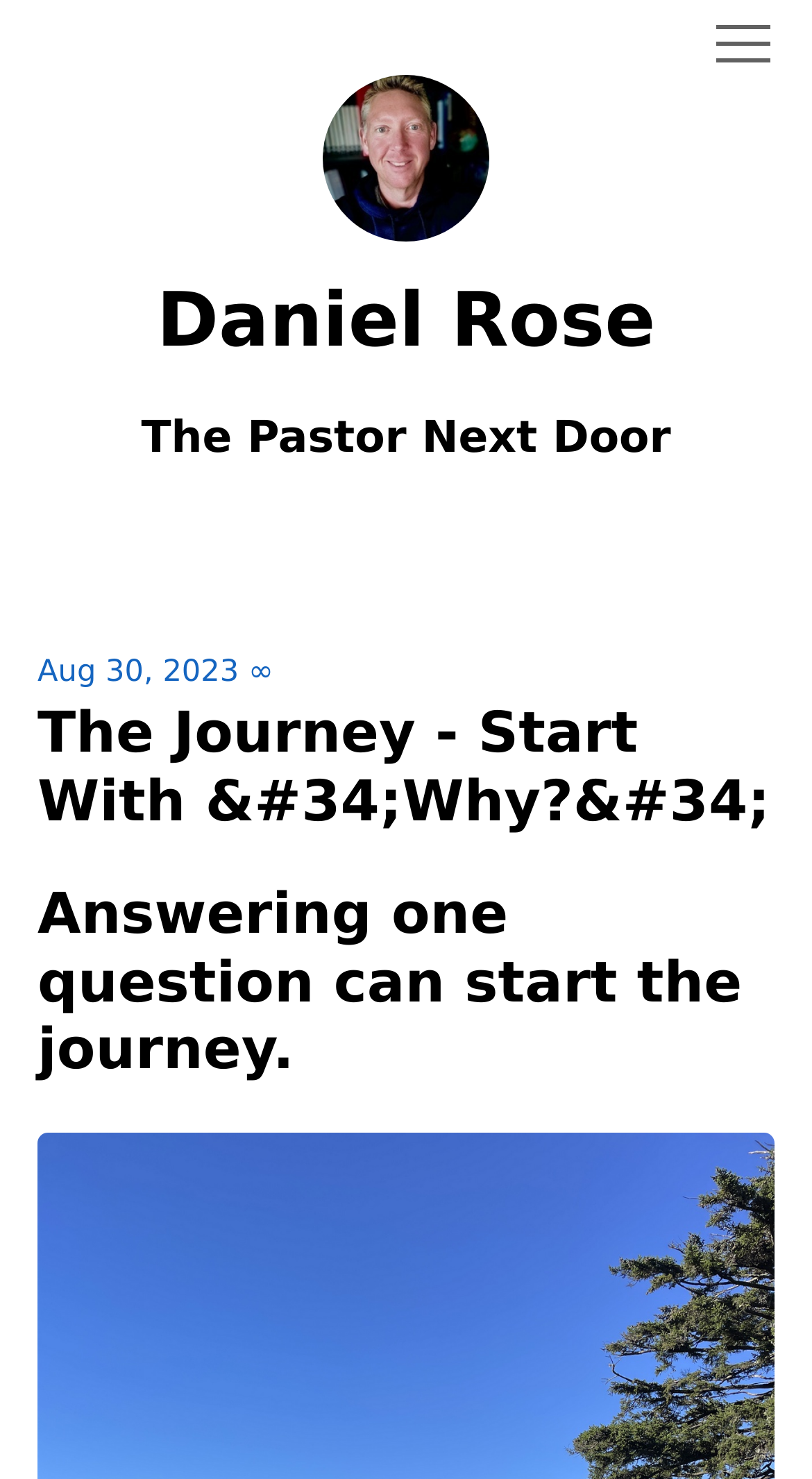When was the article published?
Look at the image and provide a detailed response to the question.

The publication date of the article can be found in the link element with the text 'Aug 30, 2023' which is located below the subtitle.